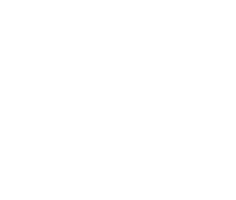With reference to the screenshot, provide a detailed response to the question below:
What is reflected in the album cover?

The description of the album cover states that it 'reflects Parton's ability to blend classic and contemporary elements in her music', indicating that the album cover showcases her unique musical style.